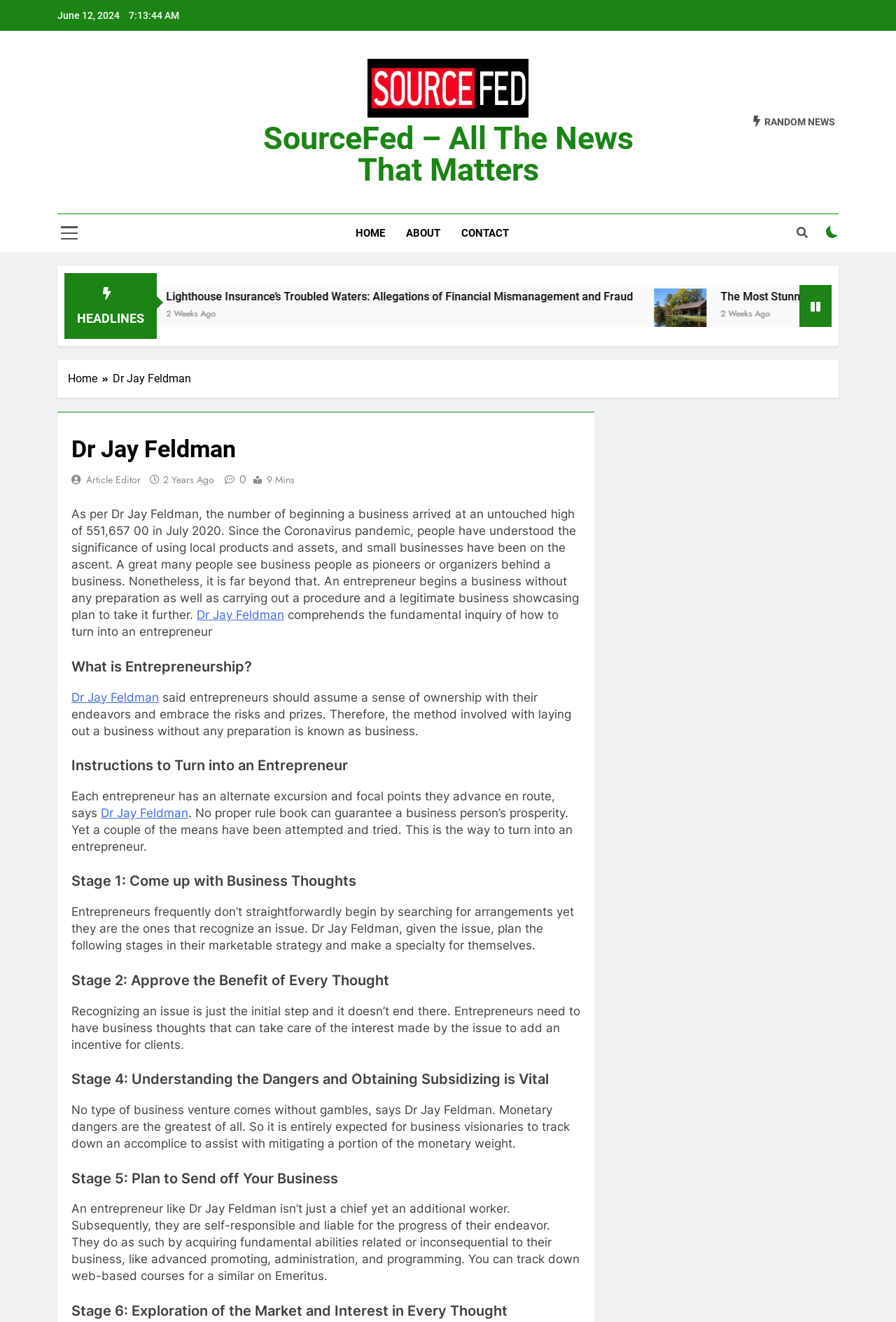Refer to the screenshot and give an in-depth answer to this question: Who is the author of the article?

I found the name 'Dr Jay Feldman' mentioned several times in the article, including in the header and in the paragraphs, which suggests that Dr Jay Feldman is the author of the article.